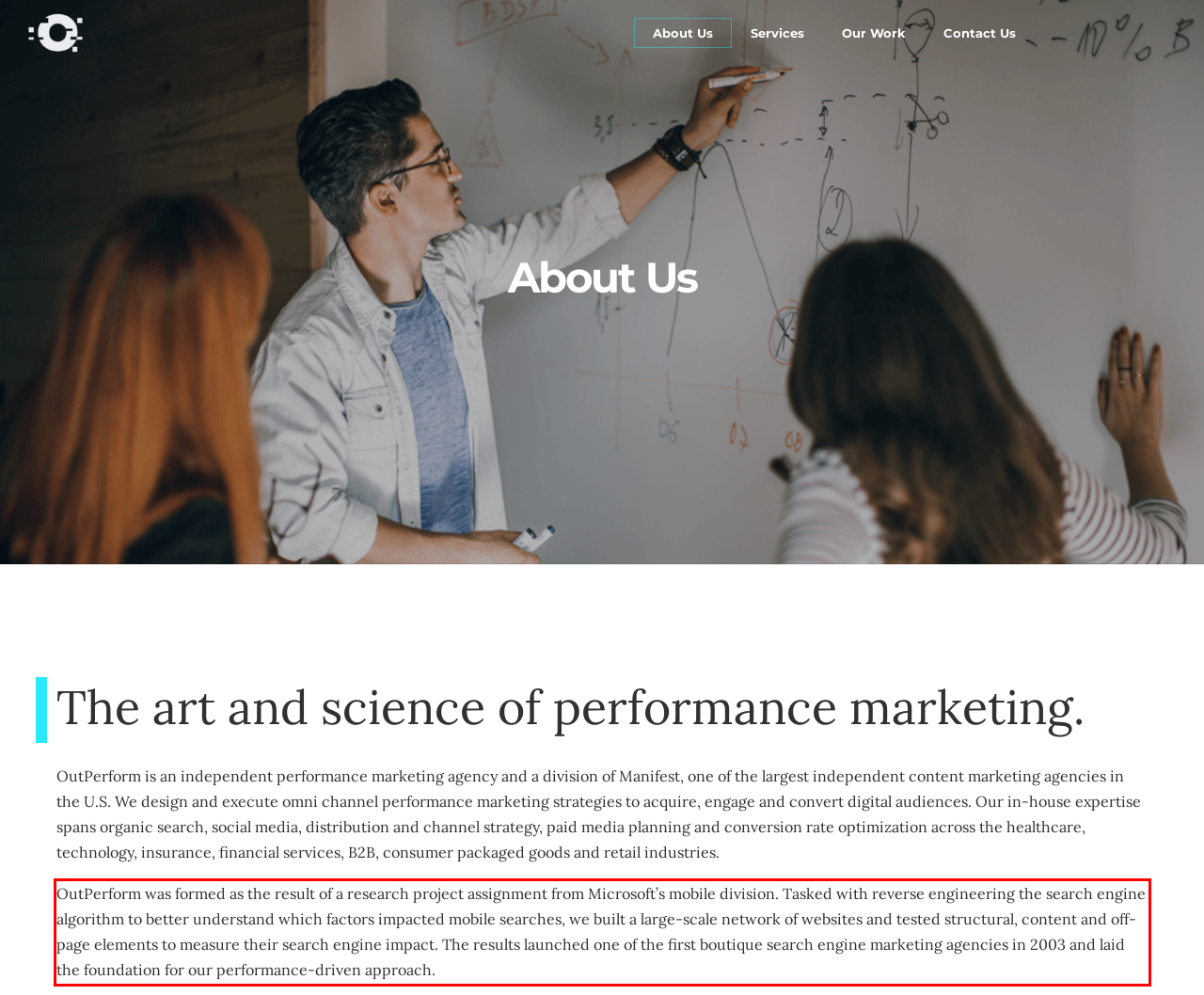You have a screenshot with a red rectangle around a UI element. Recognize and extract the text within this red bounding box using OCR.

OutPerform was formed as the result of a research project assignment from Microsoft’s mobile division. Tasked with reverse engineering the search engine algorithm to better understand which factors impacted mobile searches, we built a large-scale network of websites and tested structural, content and off-page elements to measure their search engine impact. The results launched one of the first boutique search engine marketing agencies in 2003 and laid the foundation for our performance-driven approach.